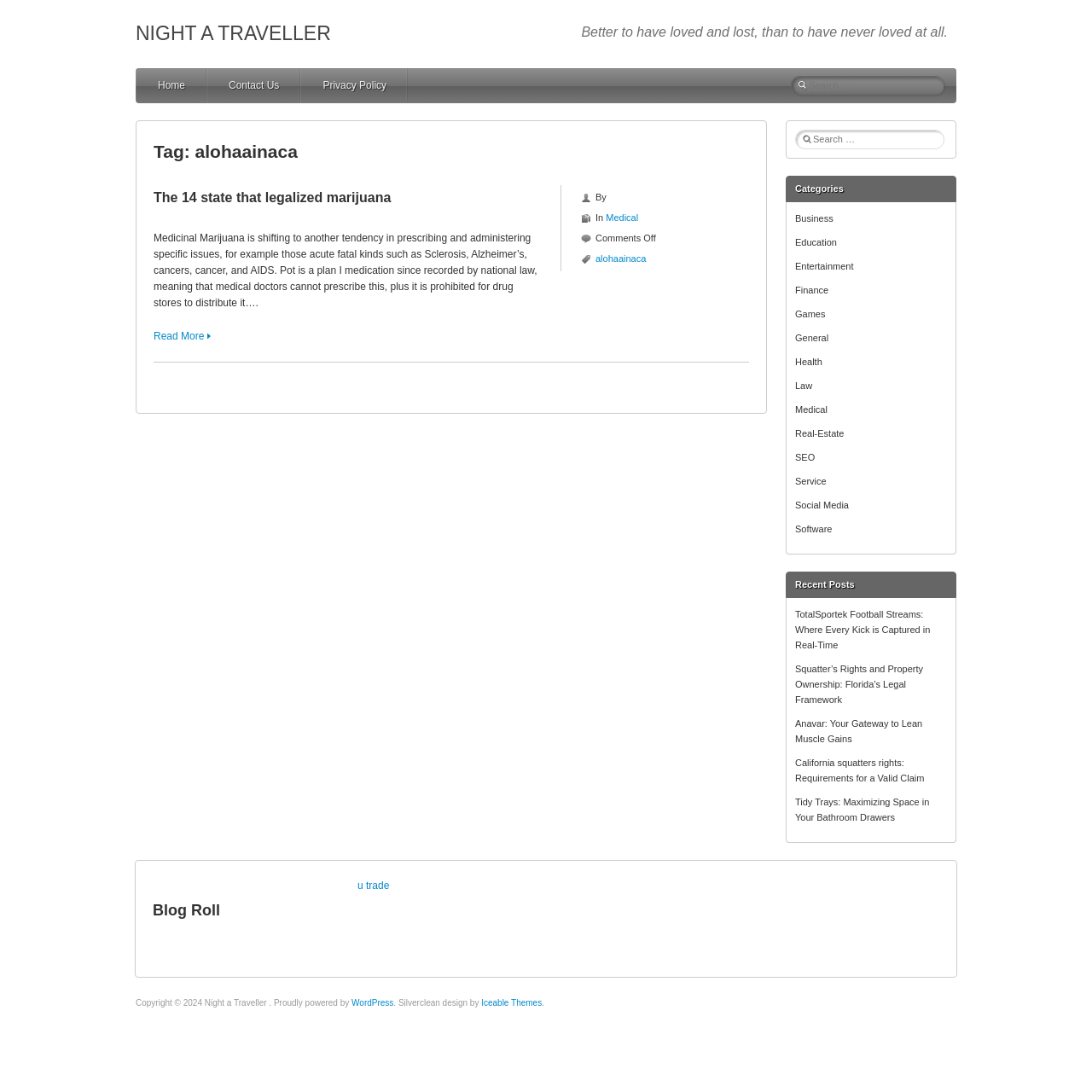Can you provide the bounding box coordinates for the element that should be clicked to implement the instruction: "Go to the home page"?

None